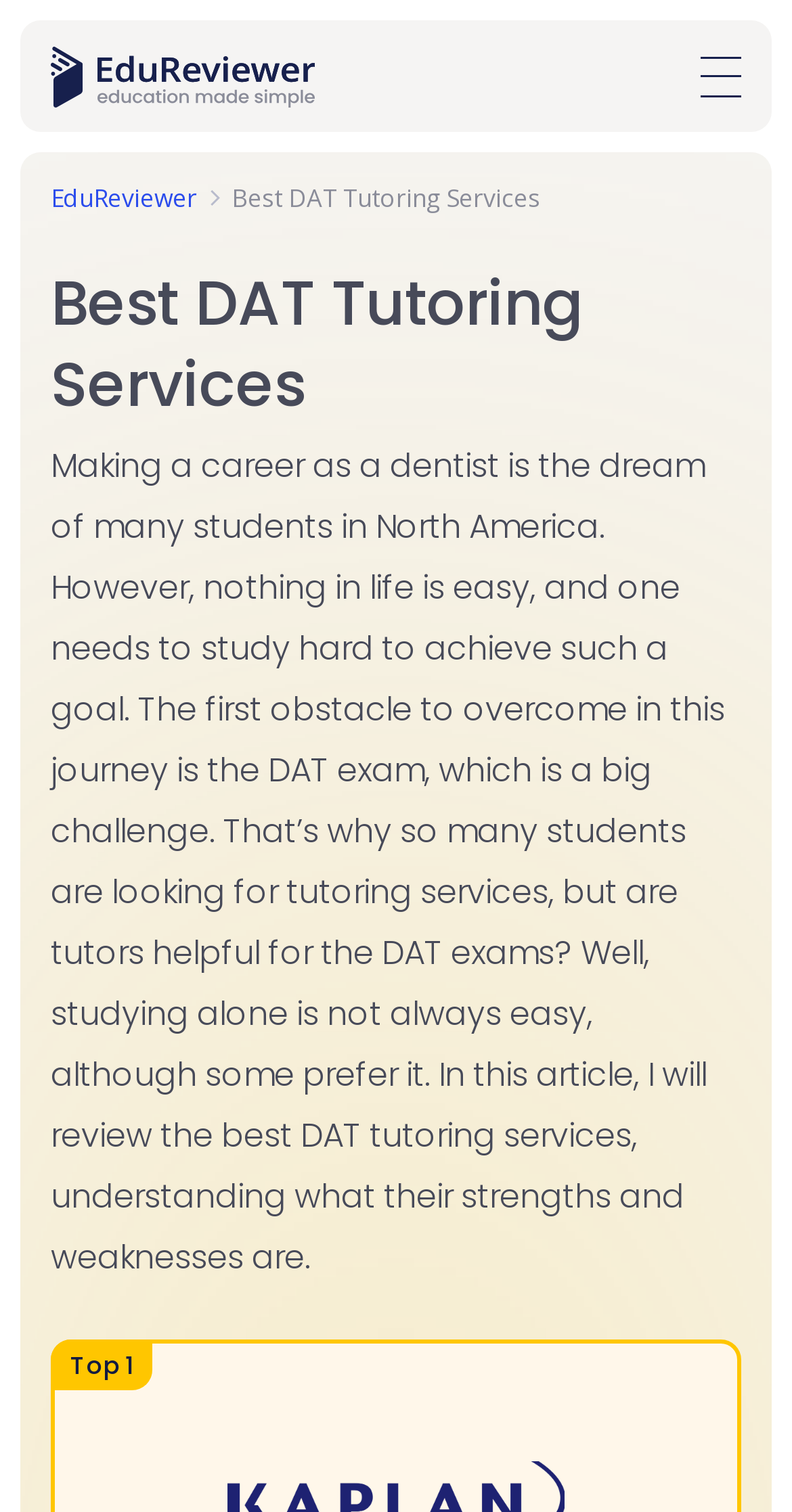Given the webpage screenshot, identify the bounding box of the UI element that matches this description: "UP".

[0.833, 0.737, 0.949, 0.797]